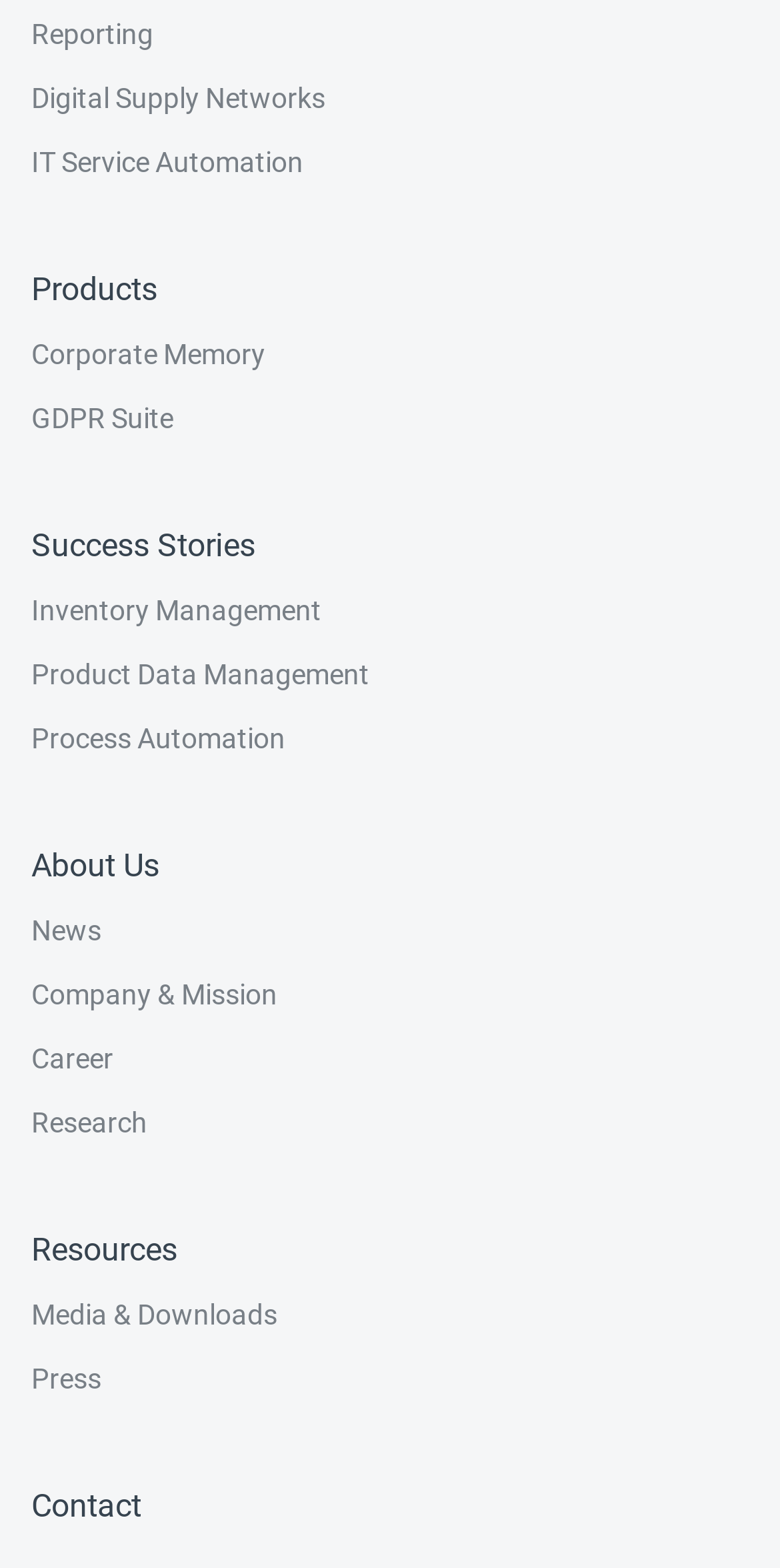Given the element description: "GDPR Suite", predict the bounding box coordinates of the UI element it refers to, using four float numbers between 0 and 1, i.e., [left, top, right, bottom].

[0.04, 0.247, 0.222, 0.288]